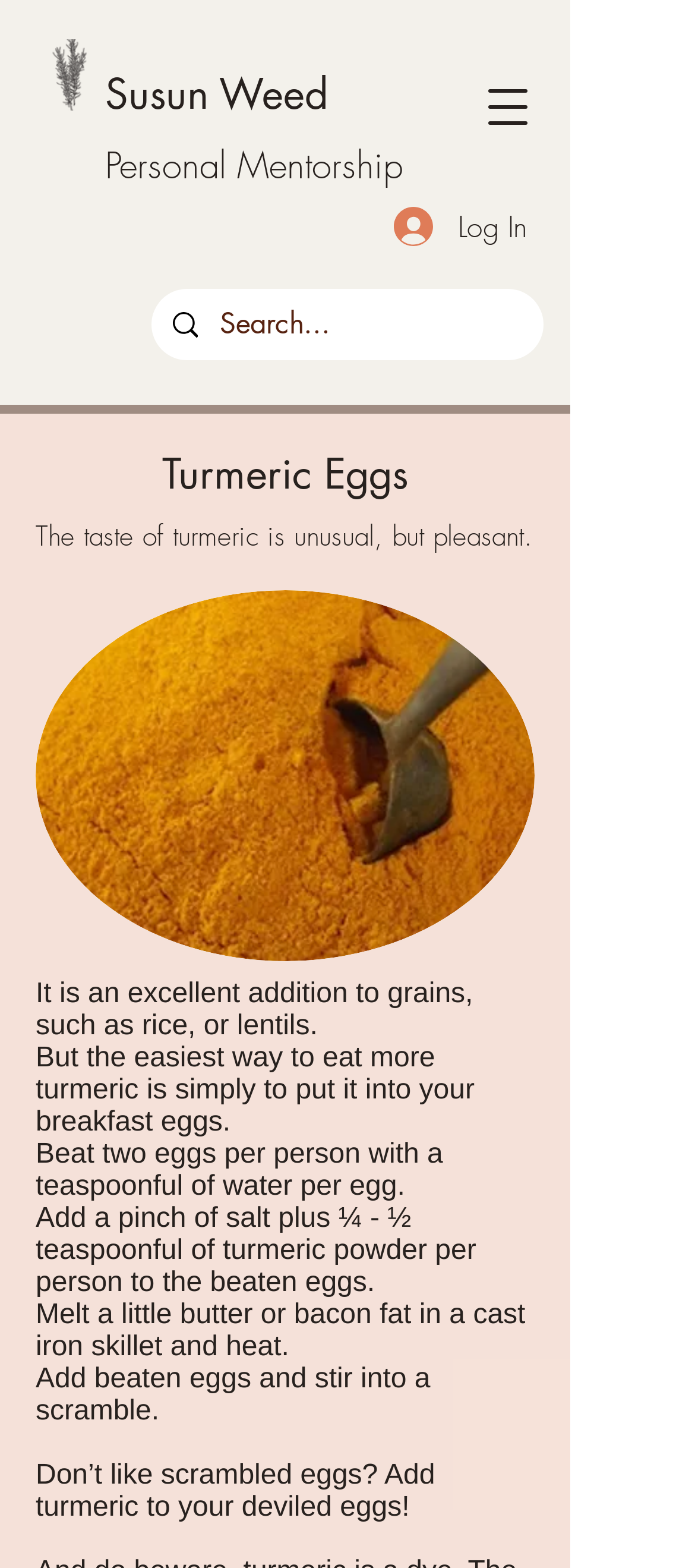From the webpage screenshot, identify the region described by Skip to user menu. Provide the bounding box coordinates as (top-left x, top-left y, bottom-right x, bottom-right y), with each value being a floating point number between 0 and 1.

None